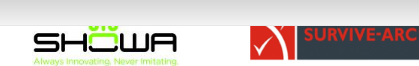What does SURVIVE-ARC's design symbolize?
Use the information from the image to give a detailed answer to the question.

According to the caption, SURVIVE-ARC's bold design represents the company's reliability and effectiveness in providing safety solutions.